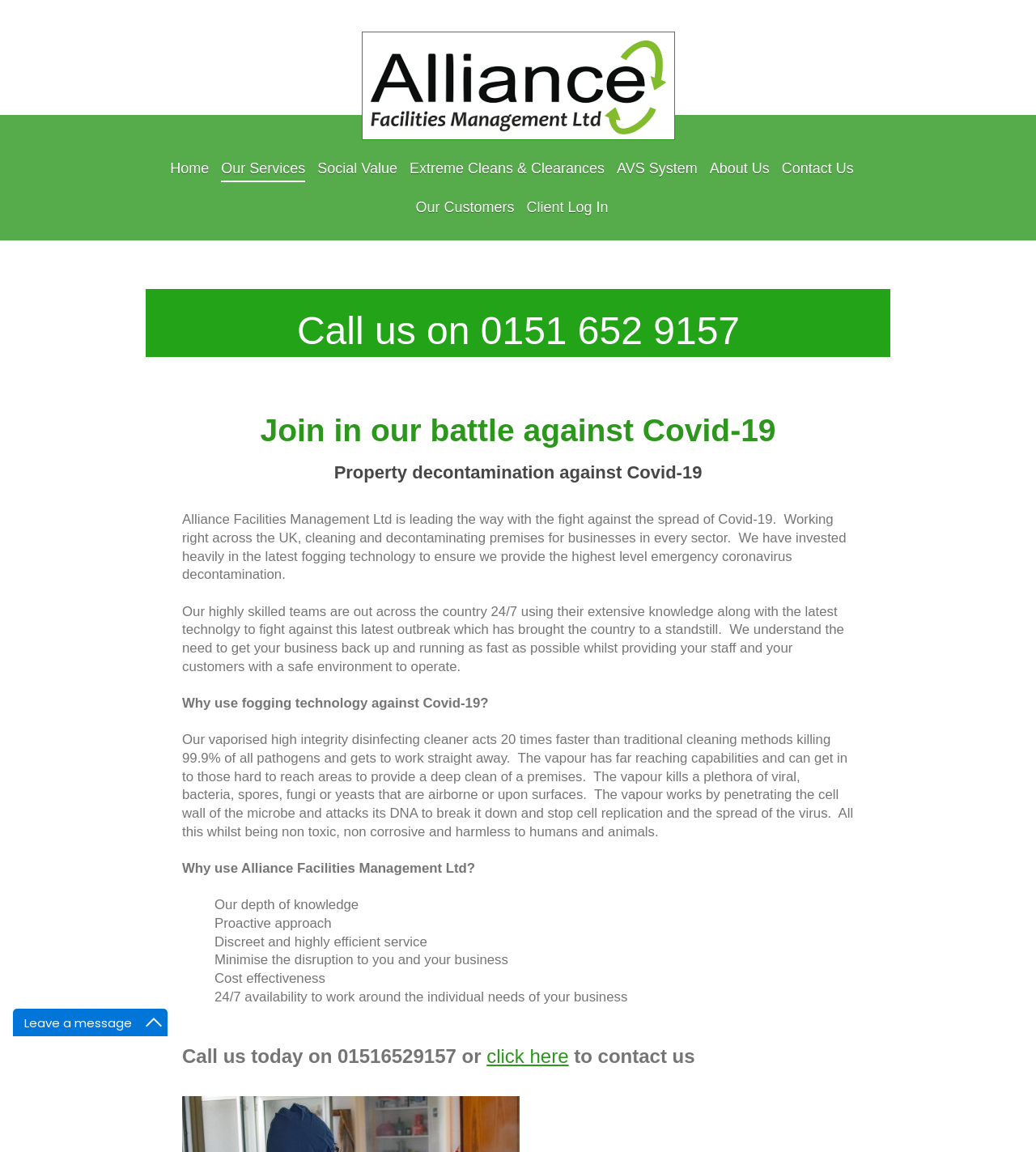Bounding box coordinates are to be given in the format (top-left x, top-left y, bottom-right x, bottom-right y). All values must be floating point numbers between 0 and 1. Provide the bounding box coordinate for the UI element described as: AVS System

[0.595, 0.128, 0.673, 0.158]